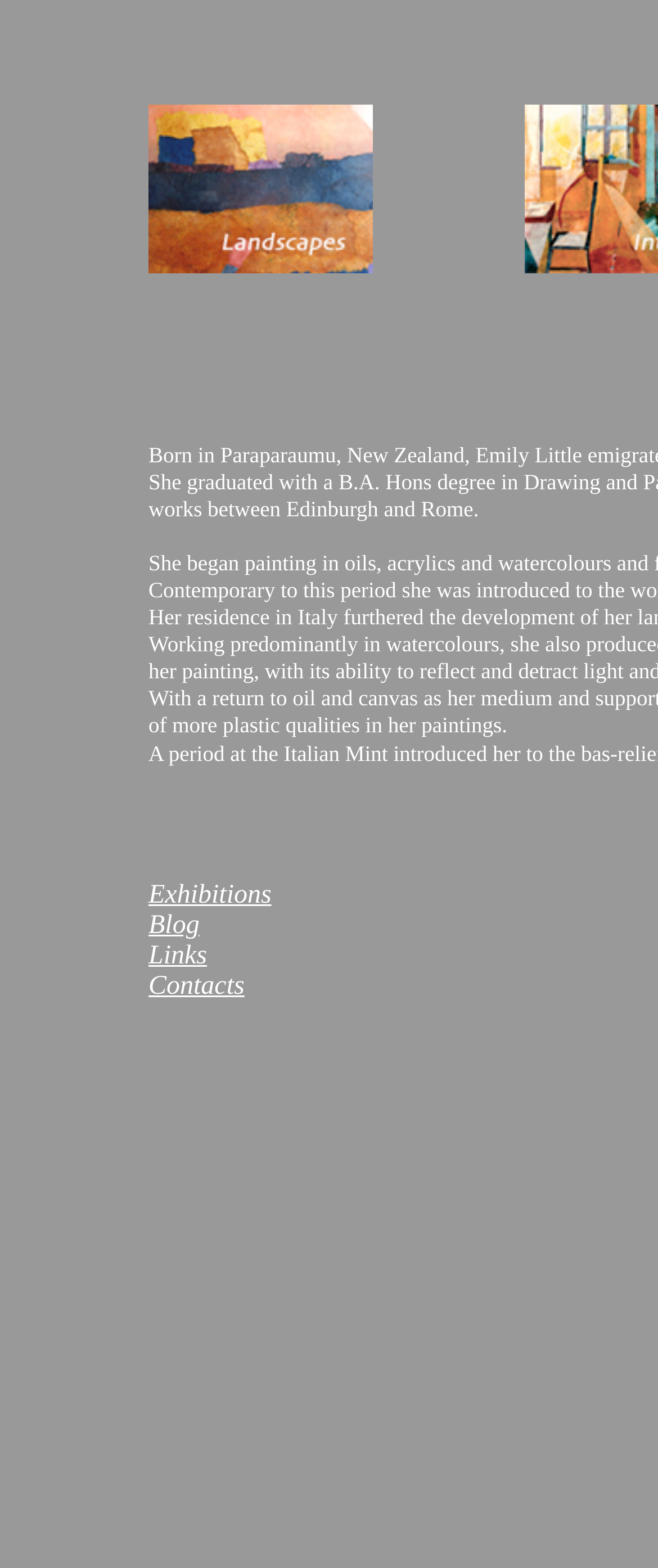What is the last menu item? Observe the screenshot and provide a one-word or short phrase answer.

Contacts